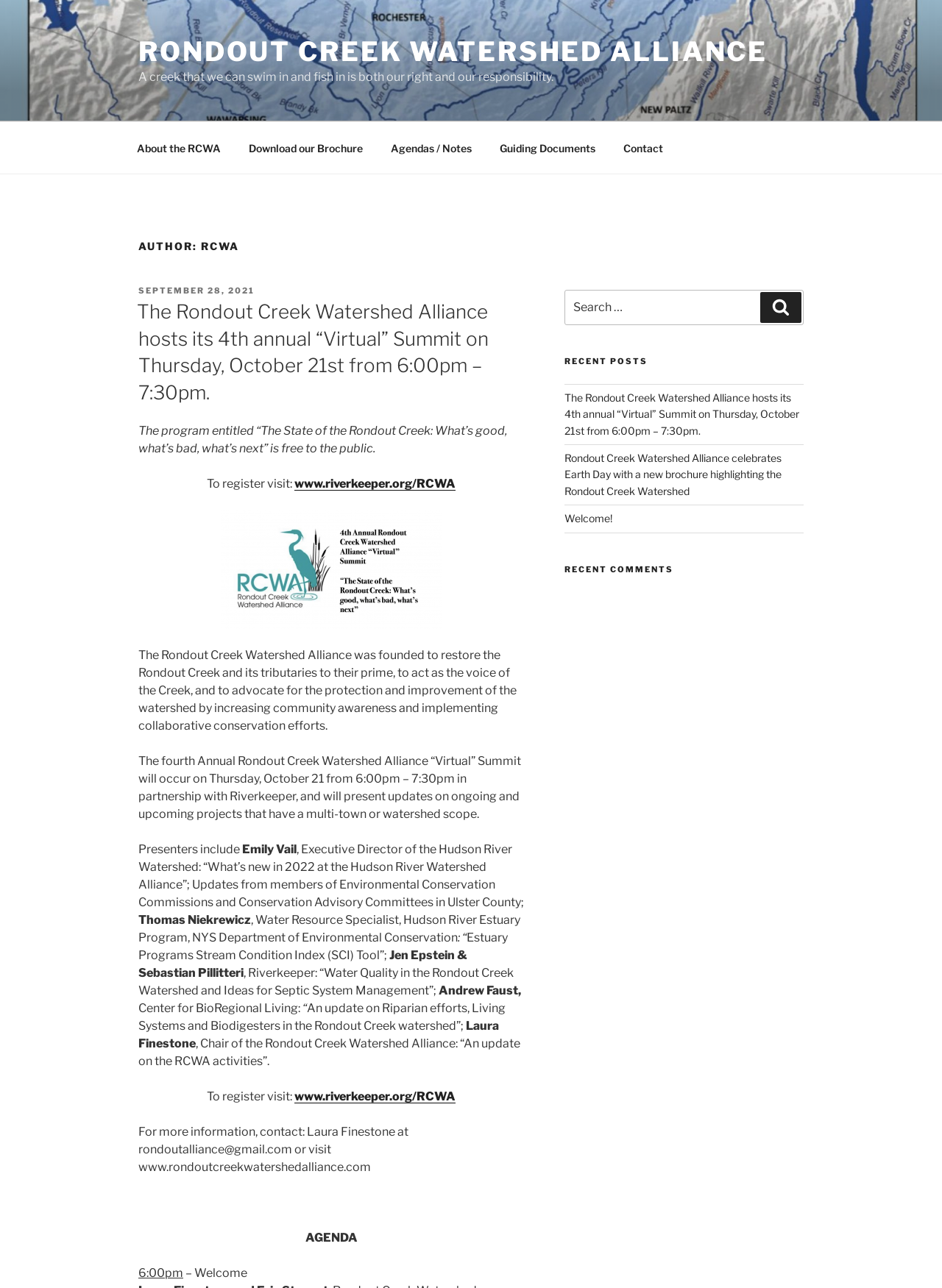Highlight the bounding box coordinates of the element you need to click to perform the following instruction: "Search for something."

[0.599, 0.225, 0.853, 0.253]